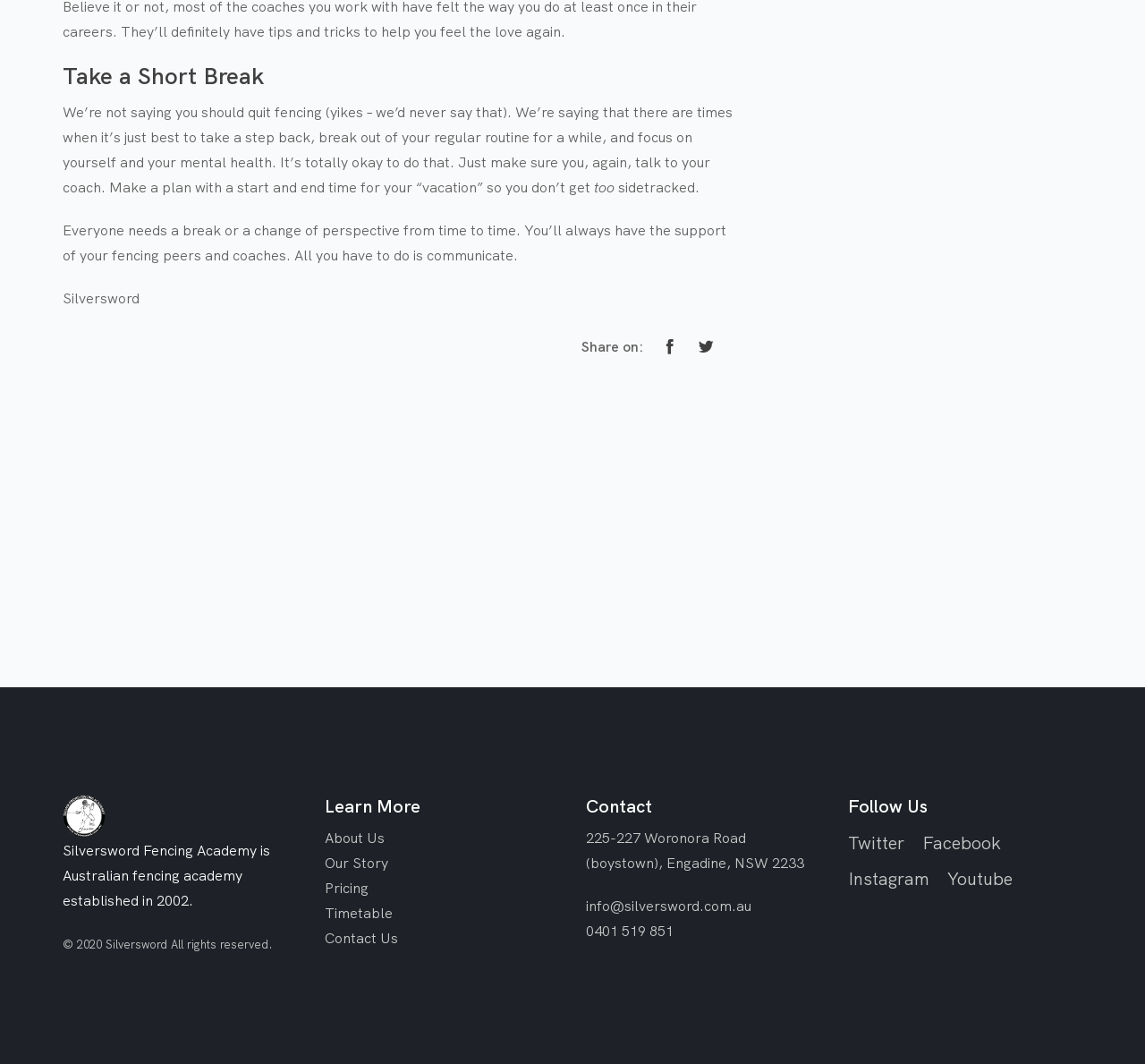Use the details in the image to answer the question thoroughly: 
What is the address of the fencing academy?

The address of the fencing academy can be found in the text '225-227 Woronora Road (boystown), Engadine, NSW 2233' which is located at the bottom of the webpage under the 'Contact' heading.